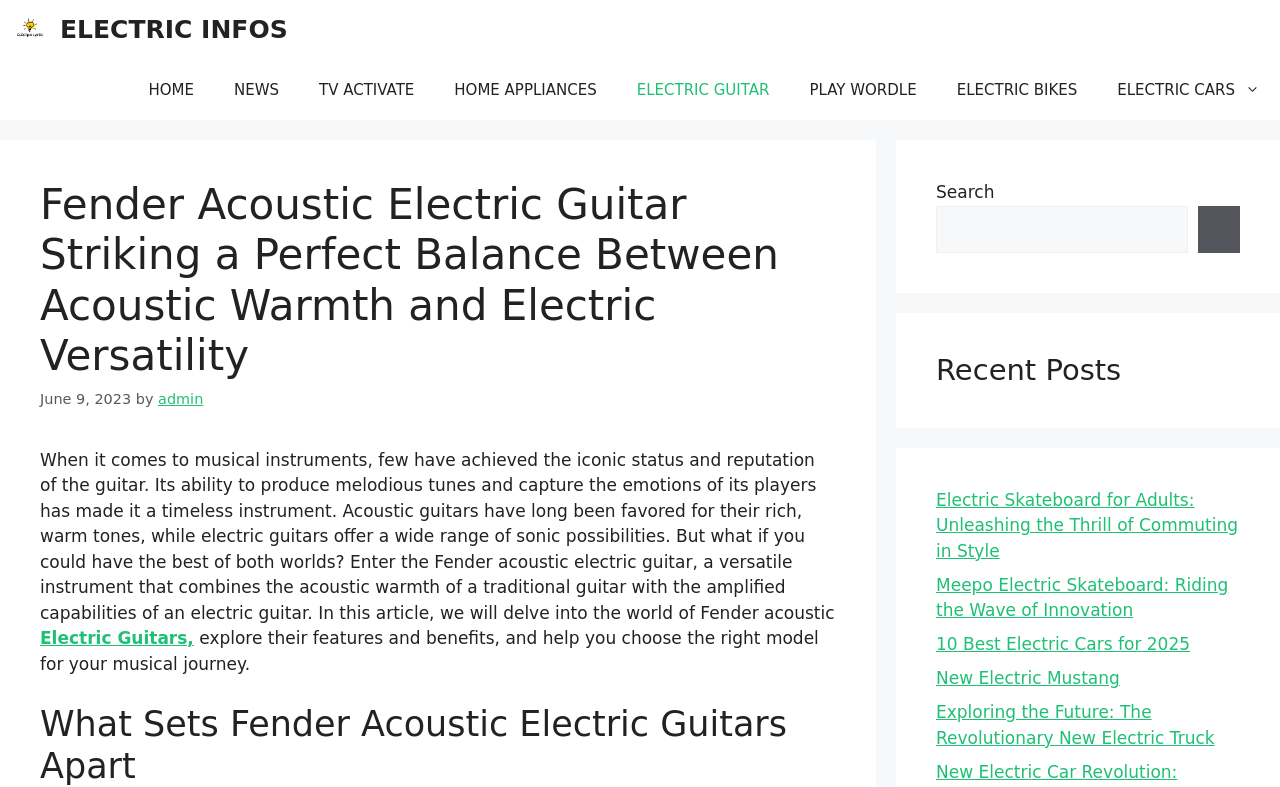Determine the main text heading of the webpage and provide its content.

Fender Acoustic Electric Guitar Striking a Perfect Balance Between Acoustic Warmth and Electric Versatility